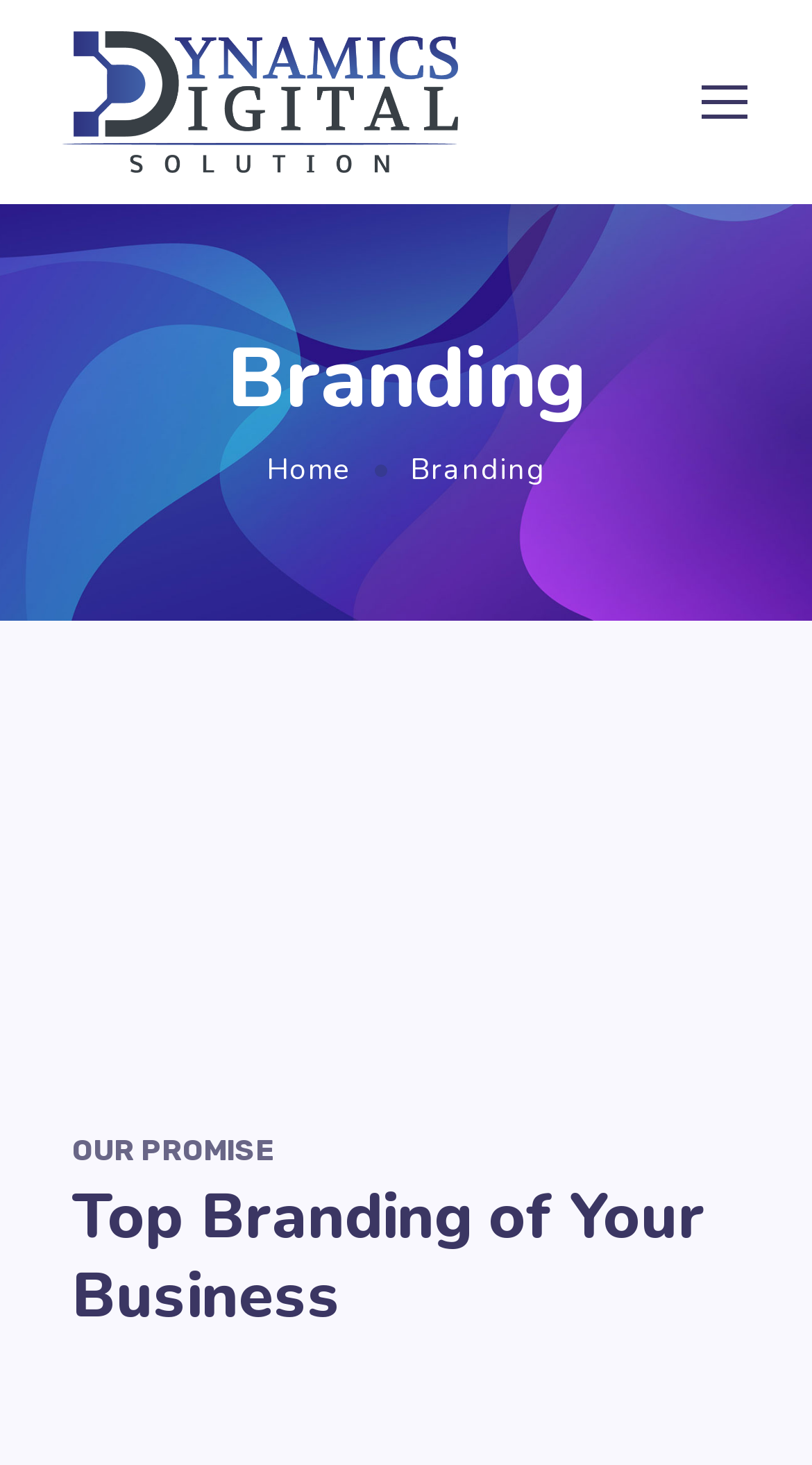Provide the bounding box coordinates of the HTML element this sentence describes: "title="Dynamics Solution Logo Final File-02"". The bounding box coordinates consist of four float numbers between 0 and 1, i.e., [left, top, right, bottom].

[0.076, 0.021, 0.564, 0.118]